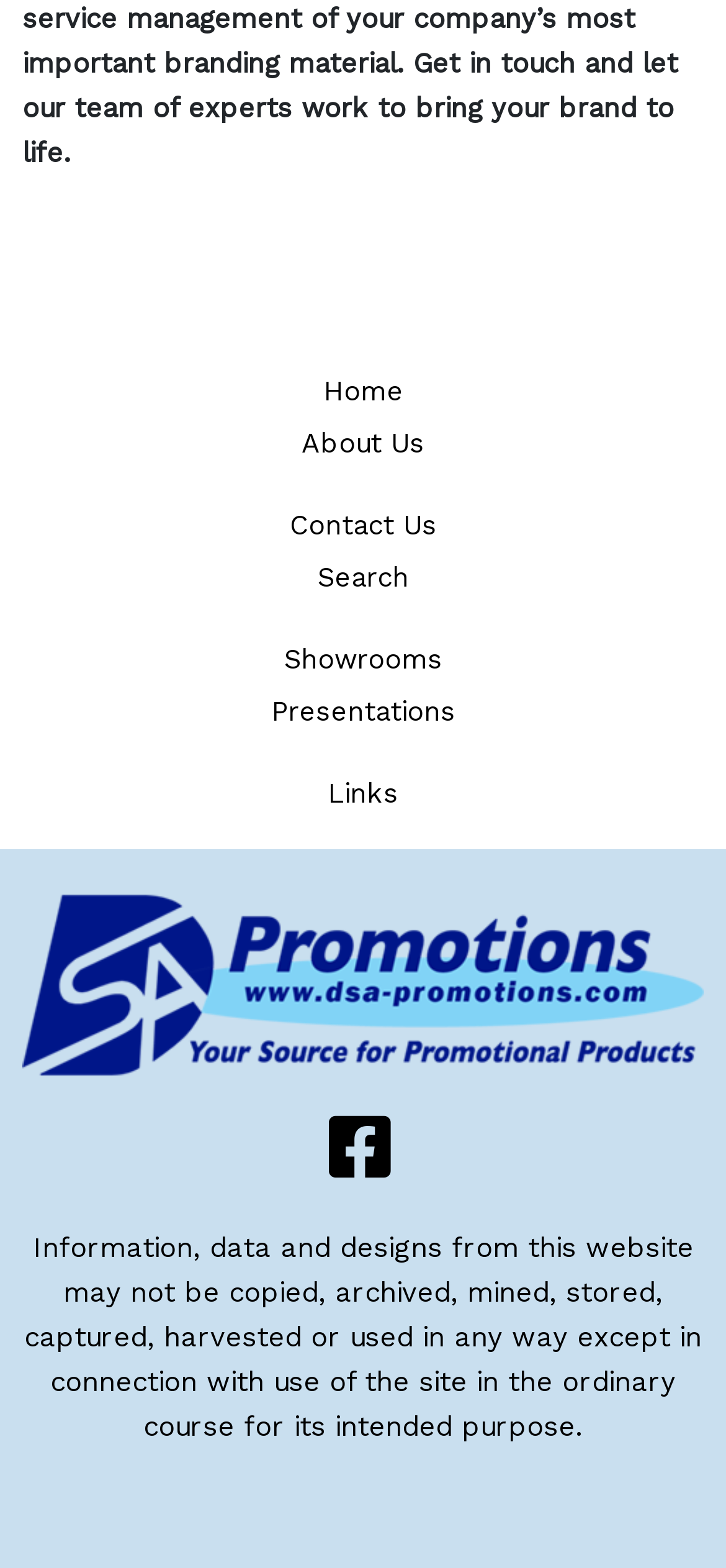Provide the bounding box coordinates for the area that should be clicked to complete the instruction: "search for something".

[0.031, 0.351, 0.969, 0.385]